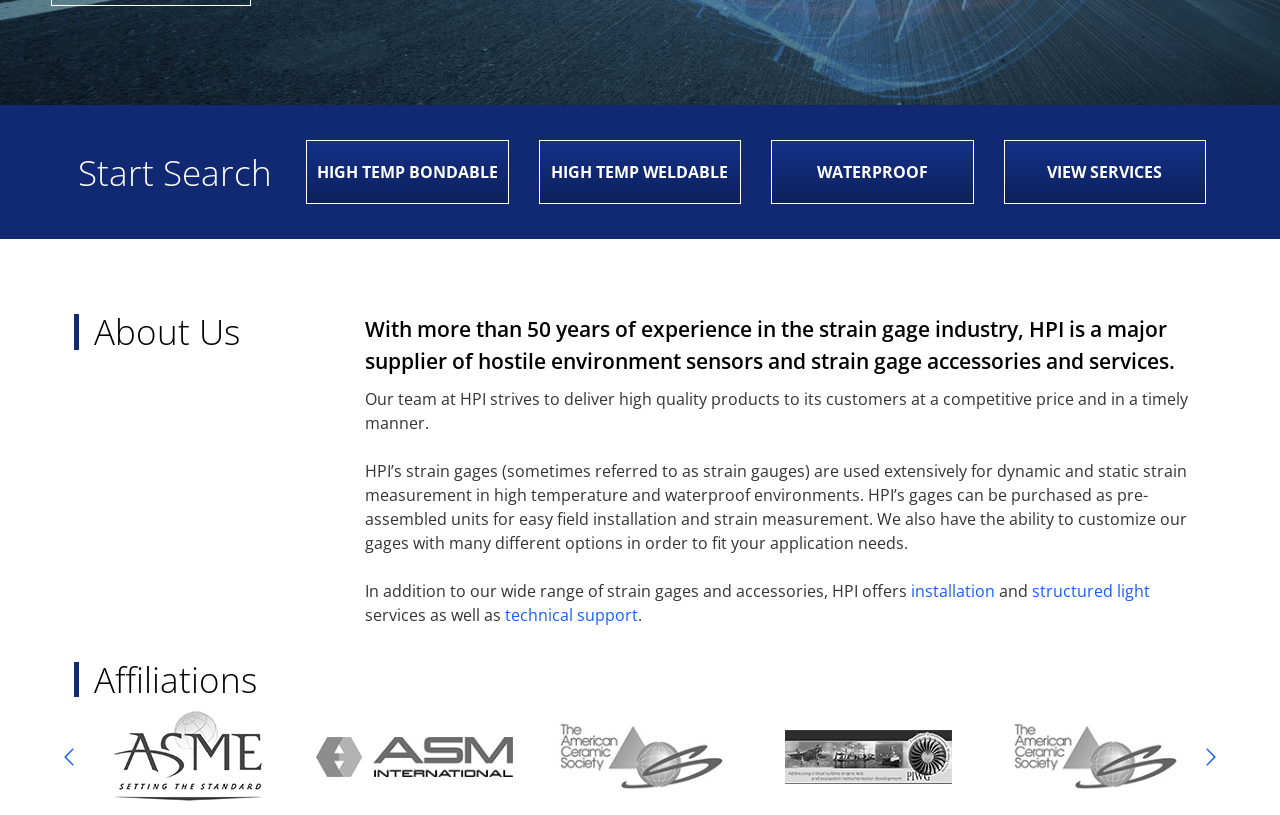Bounding box coordinates are specified in the format (top-left x, top-left y, bottom-right x, bottom-right y). All values are floating point numbers bounded between 0 and 1. Please provide the bounding box coordinate of the region this sentence describes: HIGH TEMP WELDABLE

[0.421, 0.172, 0.579, 0.251]